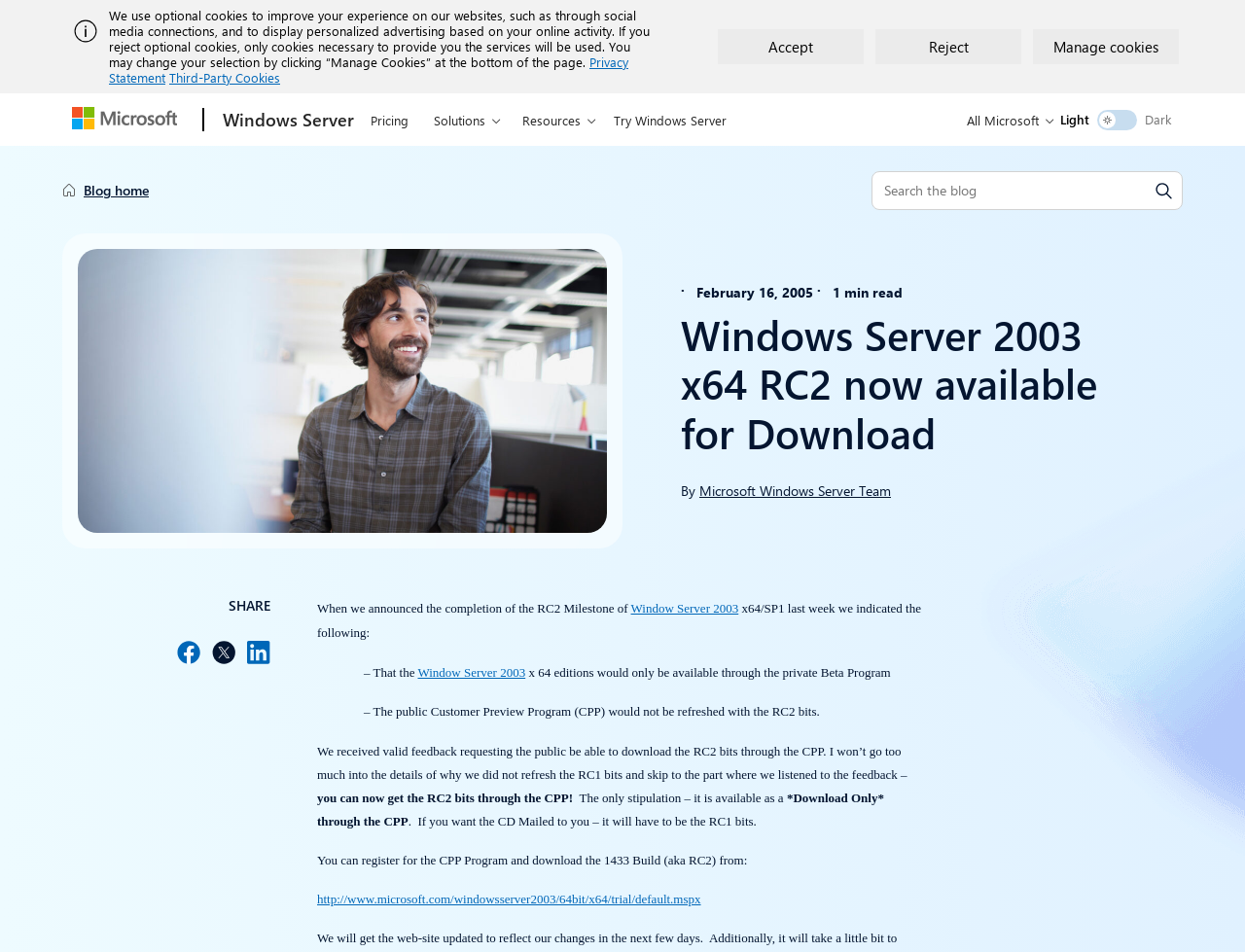Identify the bounding box coordinates of the element to click to follow this instruction: 'Try Windows Server'. Ensure the coordinates are four float values between 0 and 1, provided as [left, top, right, bottom].

[0.486, 0.099, 0.591, 0.148]